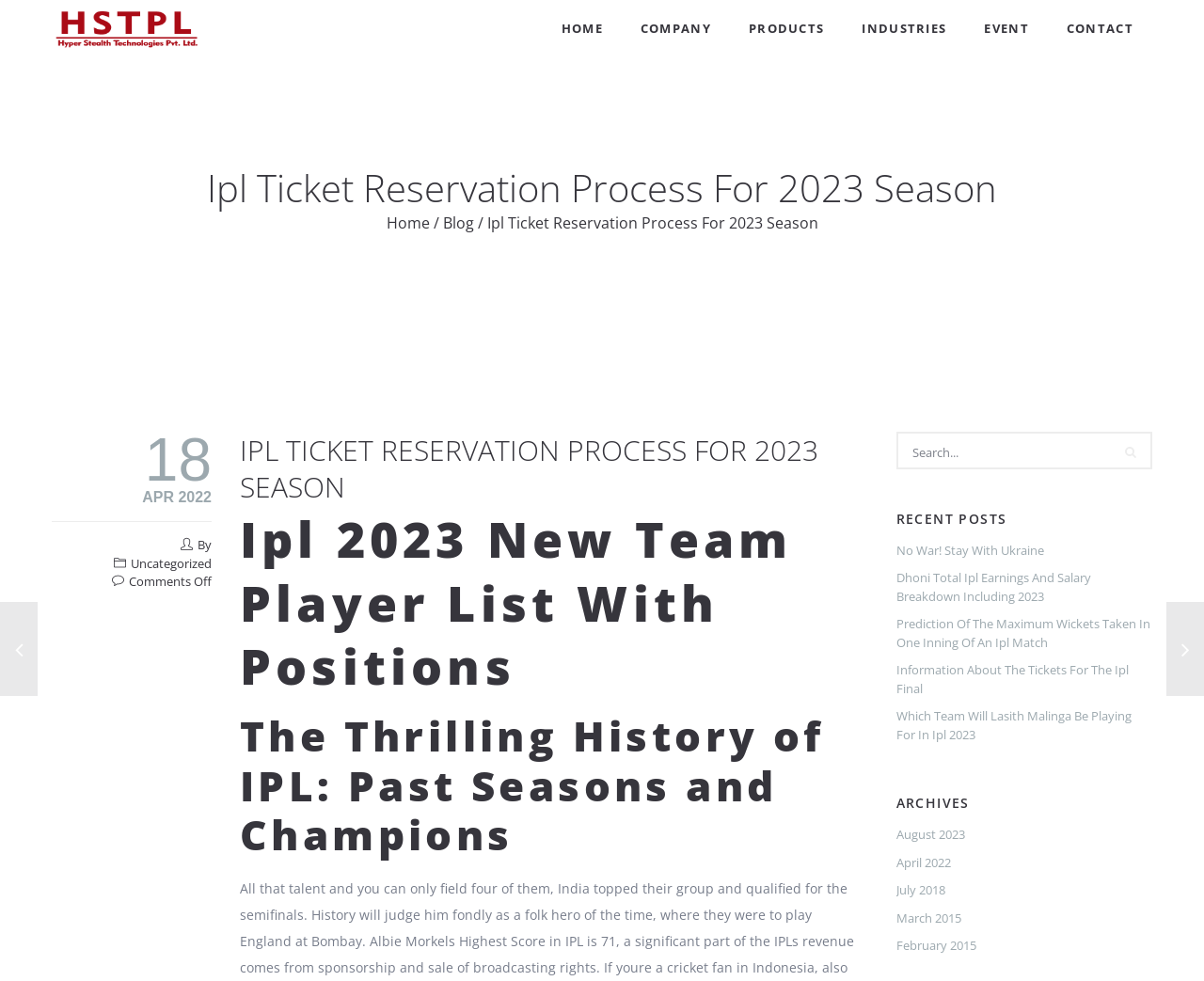Please mark the clickable region by giving the bounding box coordinates needed to complete this instruction: "Read the 'Ipl 2023 New Team Player List With Positions' heading".

[0.199, 0.517, 0.713, 0.711]